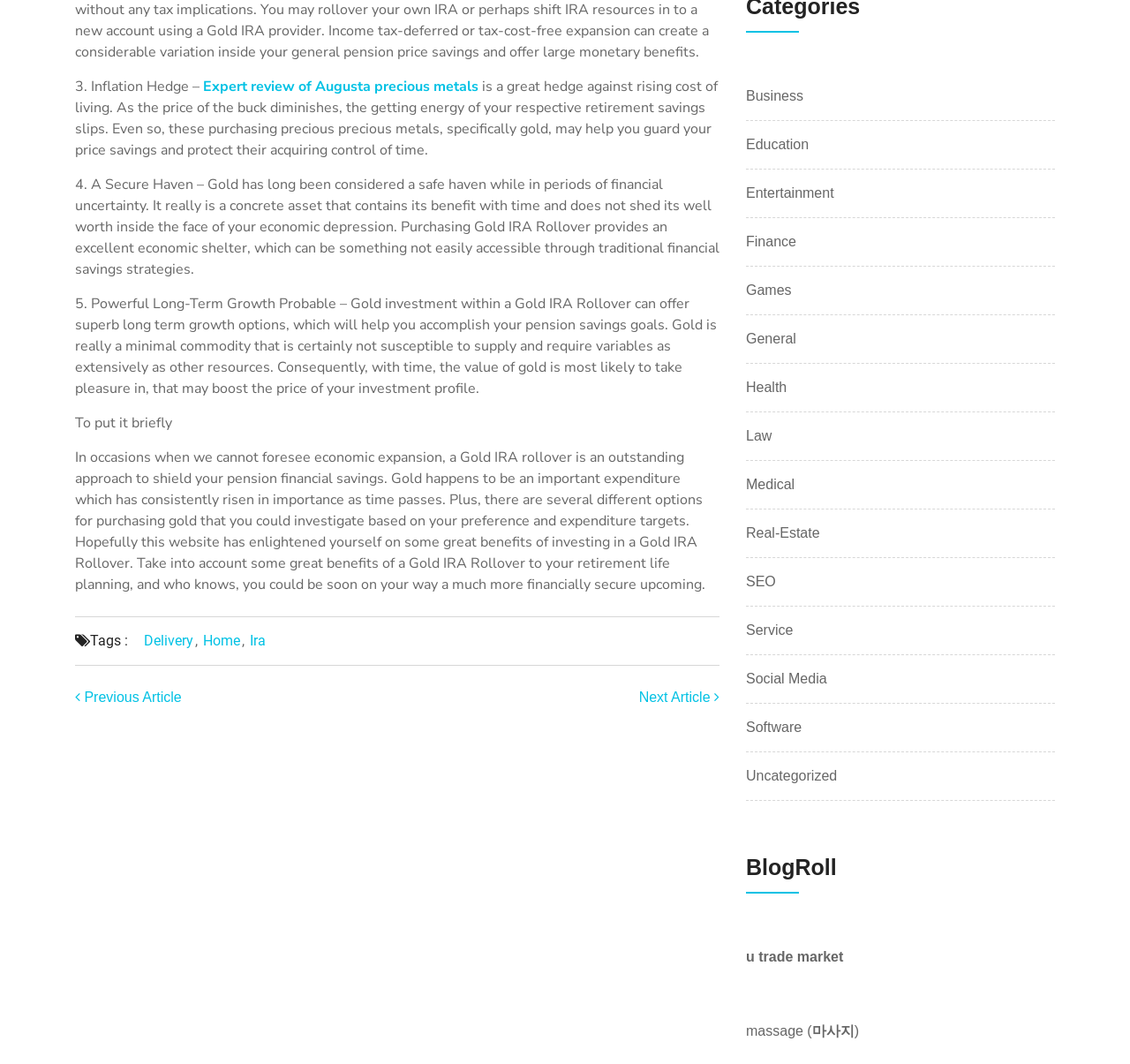Based on the description "Previous Article", find the bounding box of the specified UI element.

[0.066, 0.648, 0.161, 0.662]